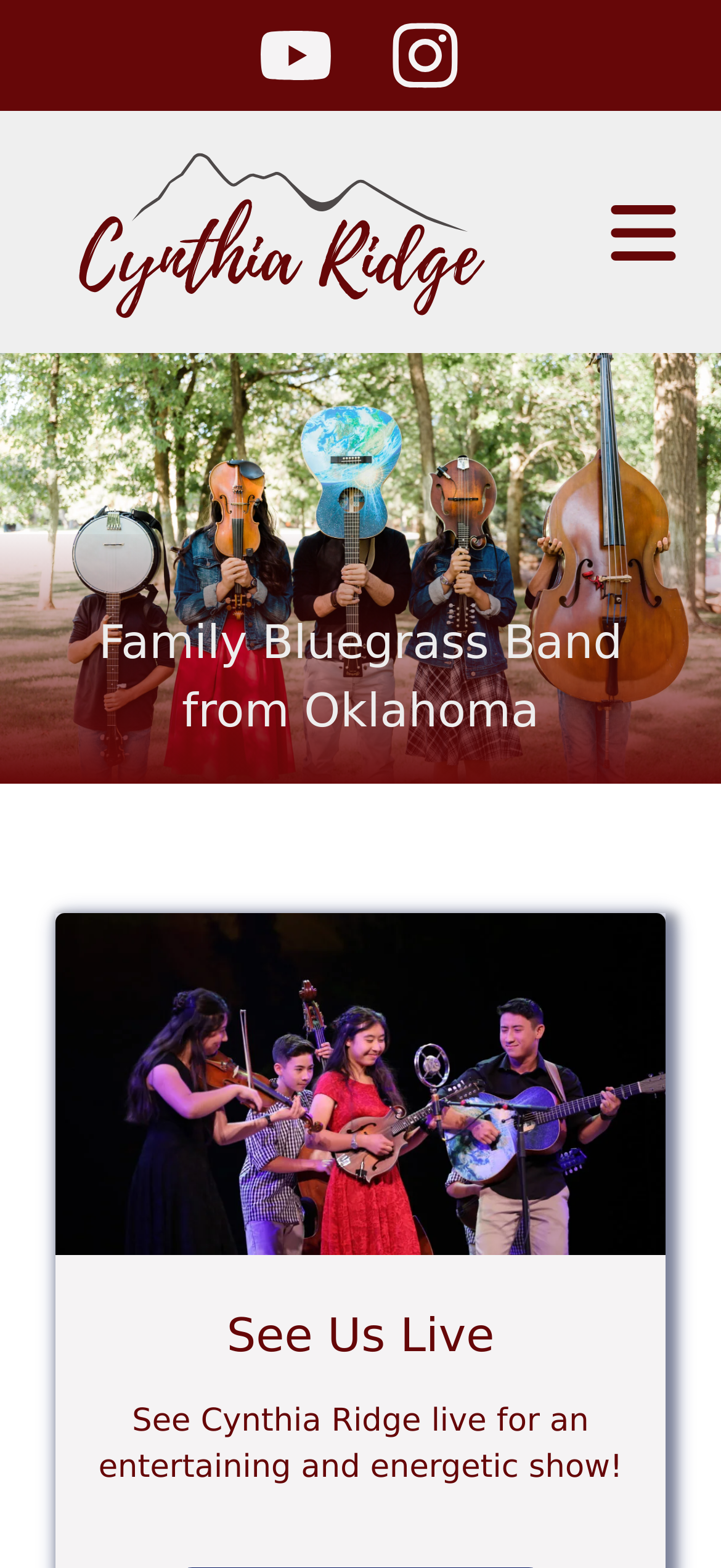Give a complete and precise description of the webpage's appearance.

The webpage is about Cynthia Ridge, a family bluegrass band from Oklahoma. At the top left, there is a link with an accompanying image, which is likely the band's logo. To the right of the logo, there are two more links, each with an image, possibly representing social media profiles. 

Below the top section, there is a prominent heading that reads "Family Bluegrass Band from Oklahoma". Below this heading, there is a large image, likely a photo of the band, taking up most of the width of the page. 

On the top right, there is a button labeled "Menu", accompanied by an image, which may be a hamburger icon. 

Further down the page, there is another heading that reads "See Us Live", positioned roughly in the middle of the page.